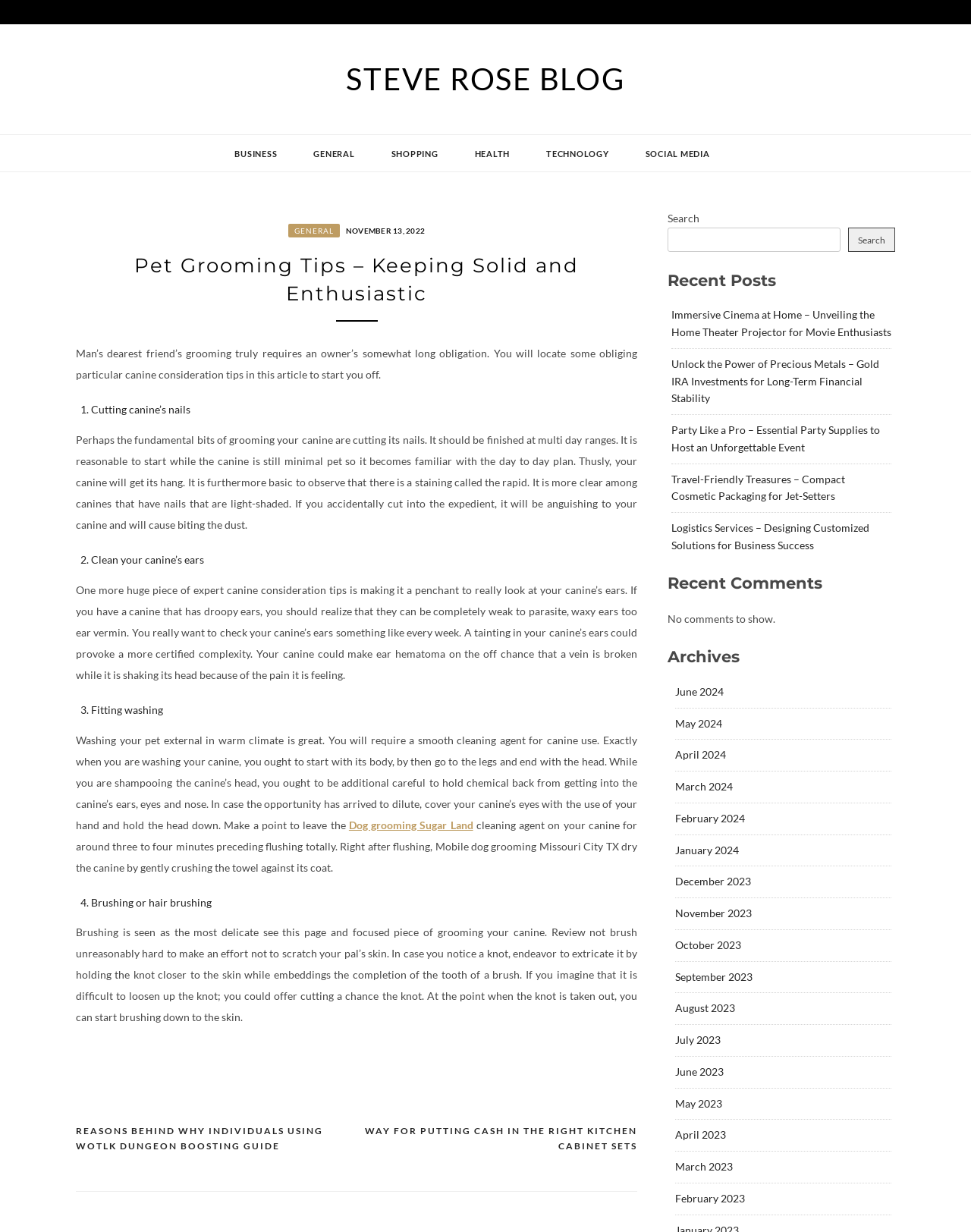Please identify the bounding box coordinates of the element's region that should be clicked to execute the following instruction: "View the 'Recent Posts'". The bounding box coordinates must be four float numbers between 0 and 1, i.e., [left, top, right, bottom].

[0.688, 0.217, 0.922, 0.238]